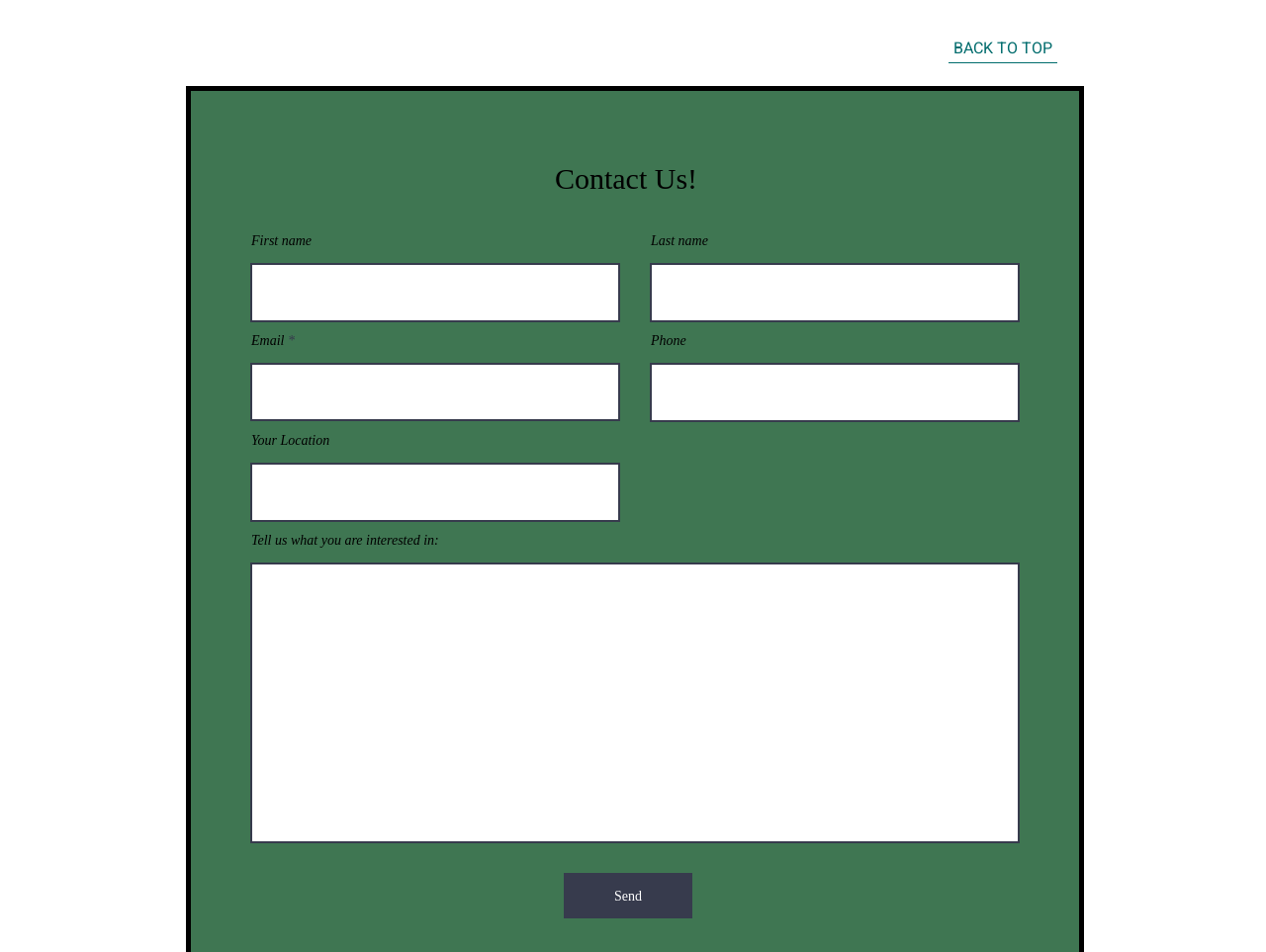Please identify the bounding box coordinates of the region to click in order to complete the given instruction: "Search by expertise, name or affiliation". The coordinates should be four float numbers between 0 and 1, i.e., [left, top, right, bottom].

None